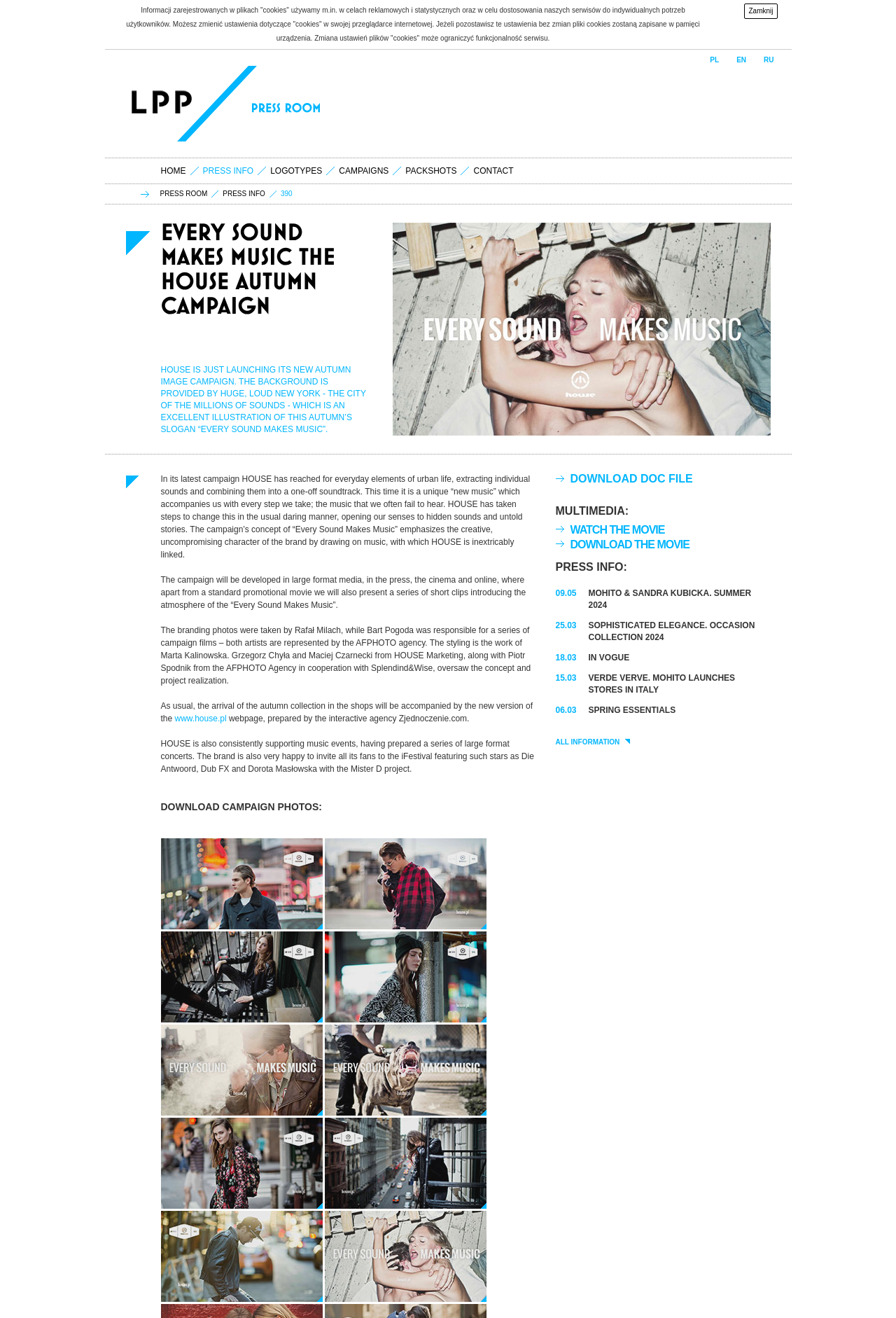Find the bounding box coordinates for the element that must be clicked to complete the instruction: "Click the 'DOWNLOAD CAMPAIGN PHOTOS' link". The coordinates should be four float numbers between 0 and 1, indicated as [left, top, right, bottom].

[0.179, 0.699, 0.36, 0.707]